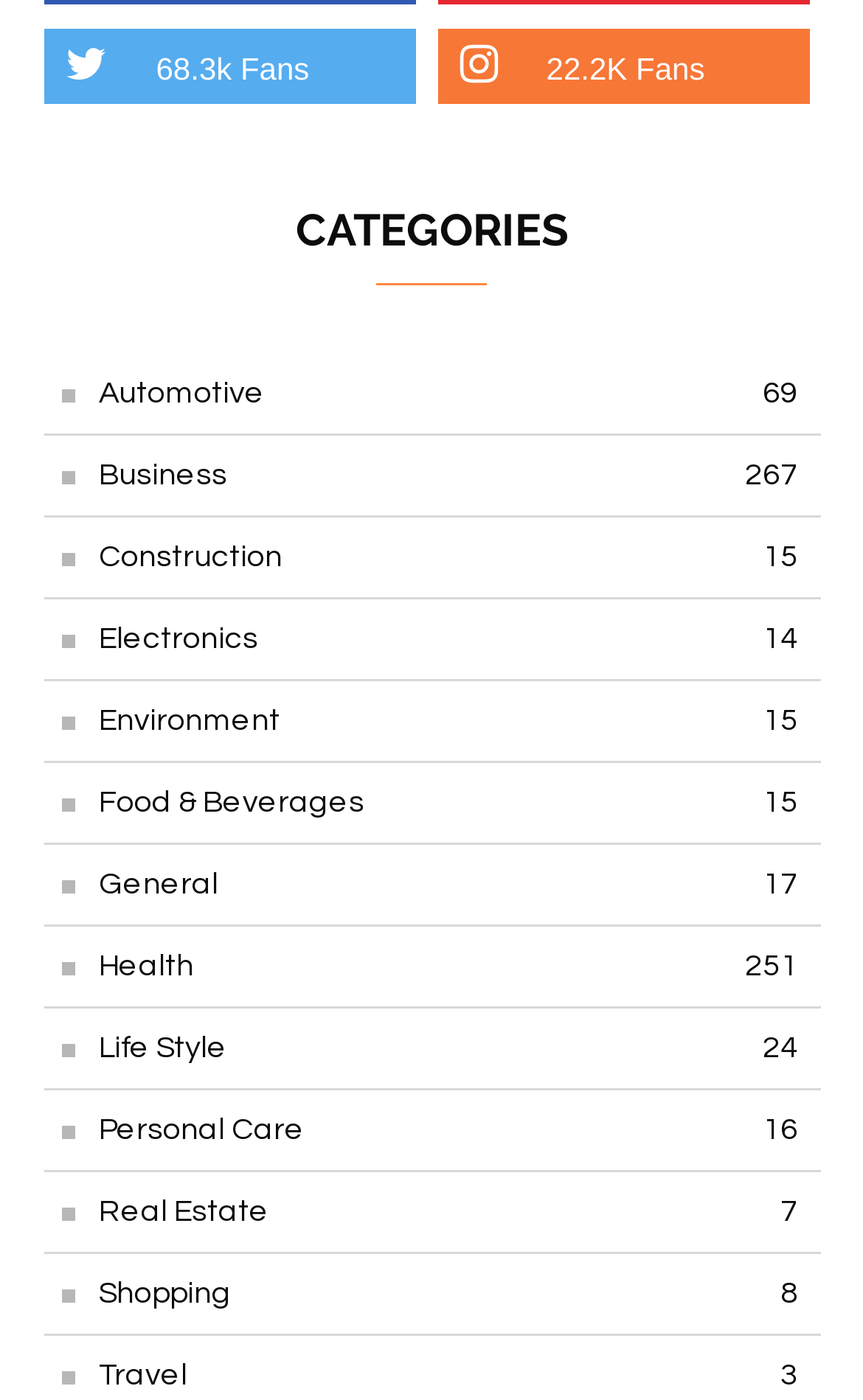Can you show the bounding box coordinates of the region to click on to complete the task described in the instruction: "Learn about the Creative Commons Attribution-Share Alike 3.0 License"?

None